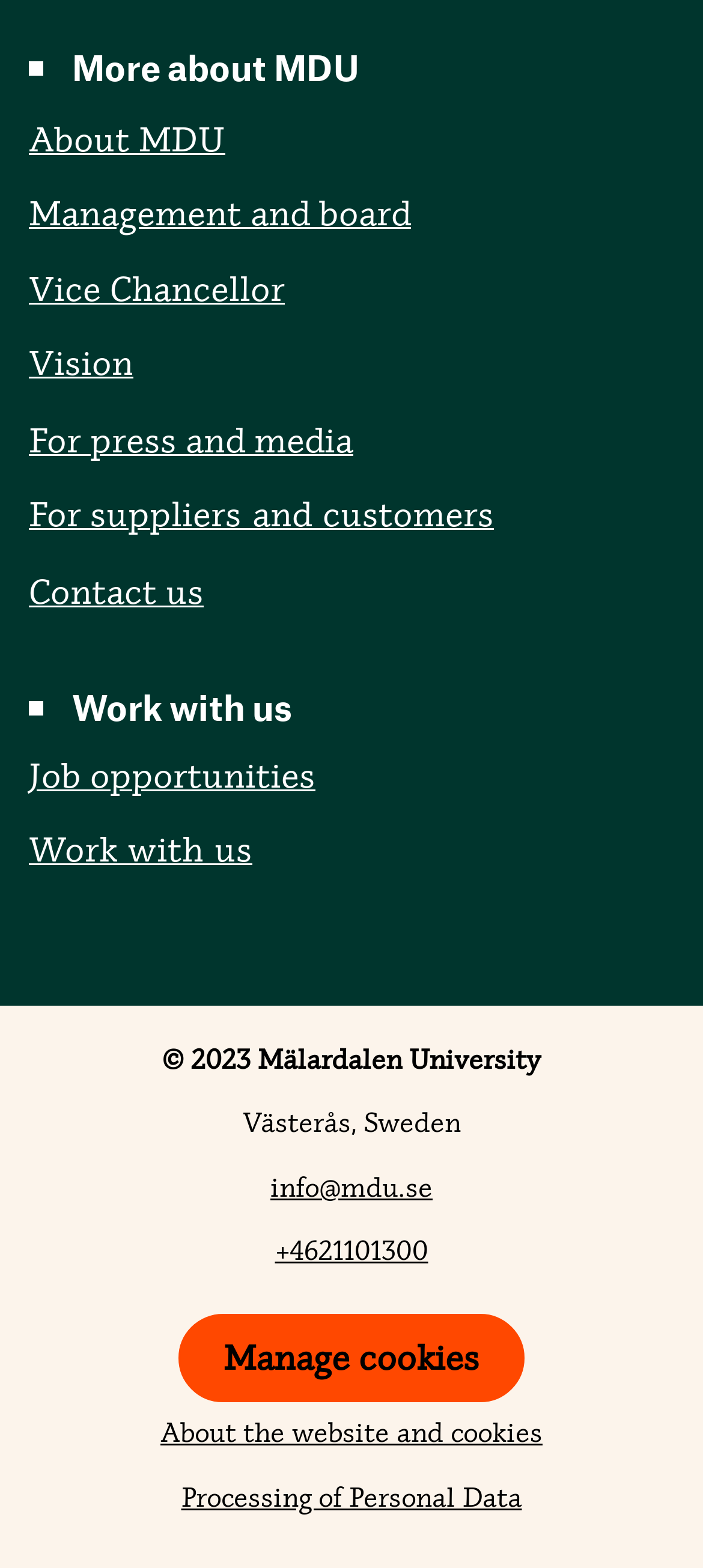Determine the bounding box coordinates of the clickable element necessary to fulfill the instruction: "Learn more about MDU". Provide the coordinates as four float numbers within the 0 to 1 range, i.e., [left, top, right, bottom].

[0.041, 0.076, 0.321, 0.103]